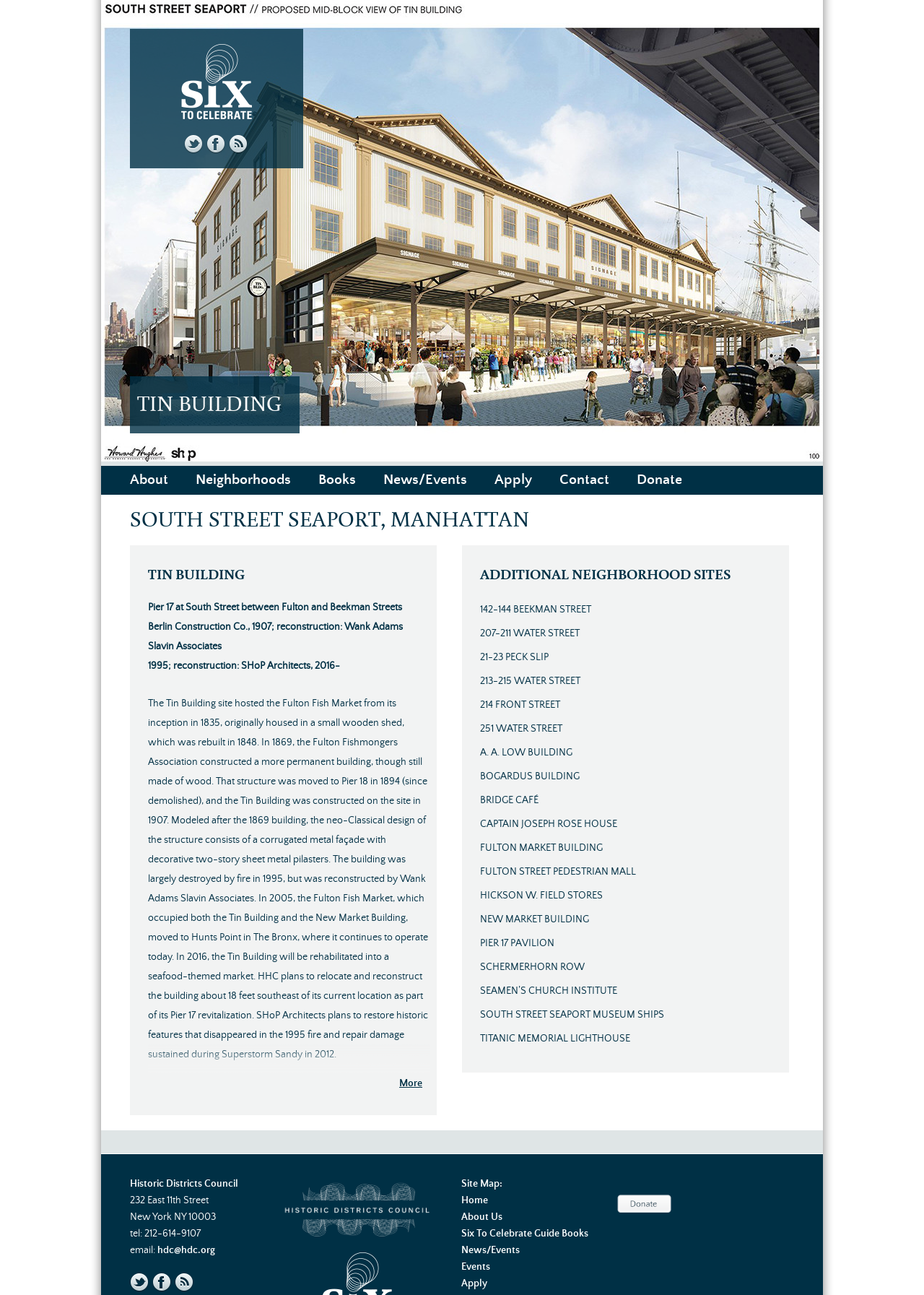Find the bounding box coordinates for the HTML element described in this sentence: "Six To Celebrate Guide Books". Provide the coordinates as four float numbers between 0 and 1, in the format [left, top, right, bottom].

[0.499, 0.948, 0.636, 0.957]